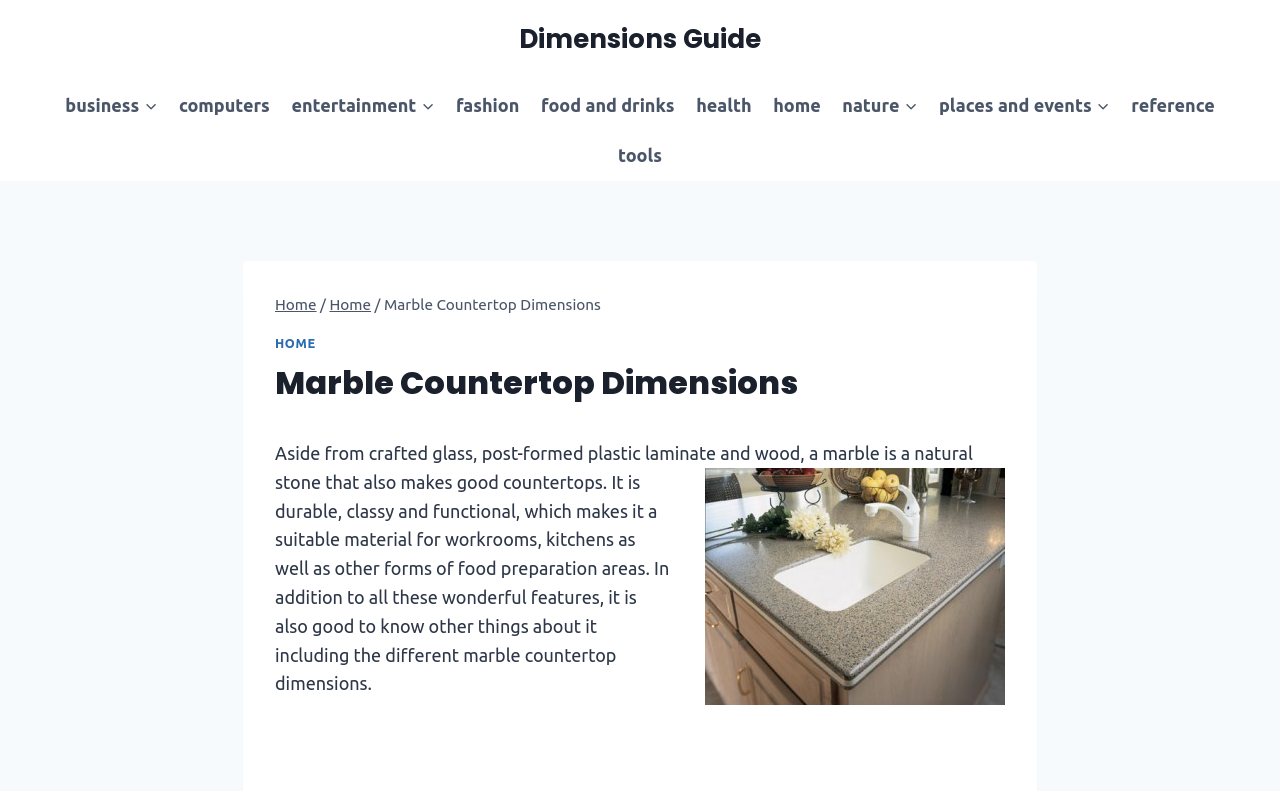How many categories are listed in the primary navigation?
Using the details from the image, give an elaborate explanation to answer the question.

The primary navigation, located at the top of the webpage, lists 9 categories: Business, Computers, Entertainment, Fashion, Food and Drinks, Health, Home, Nature, and Places and Events.